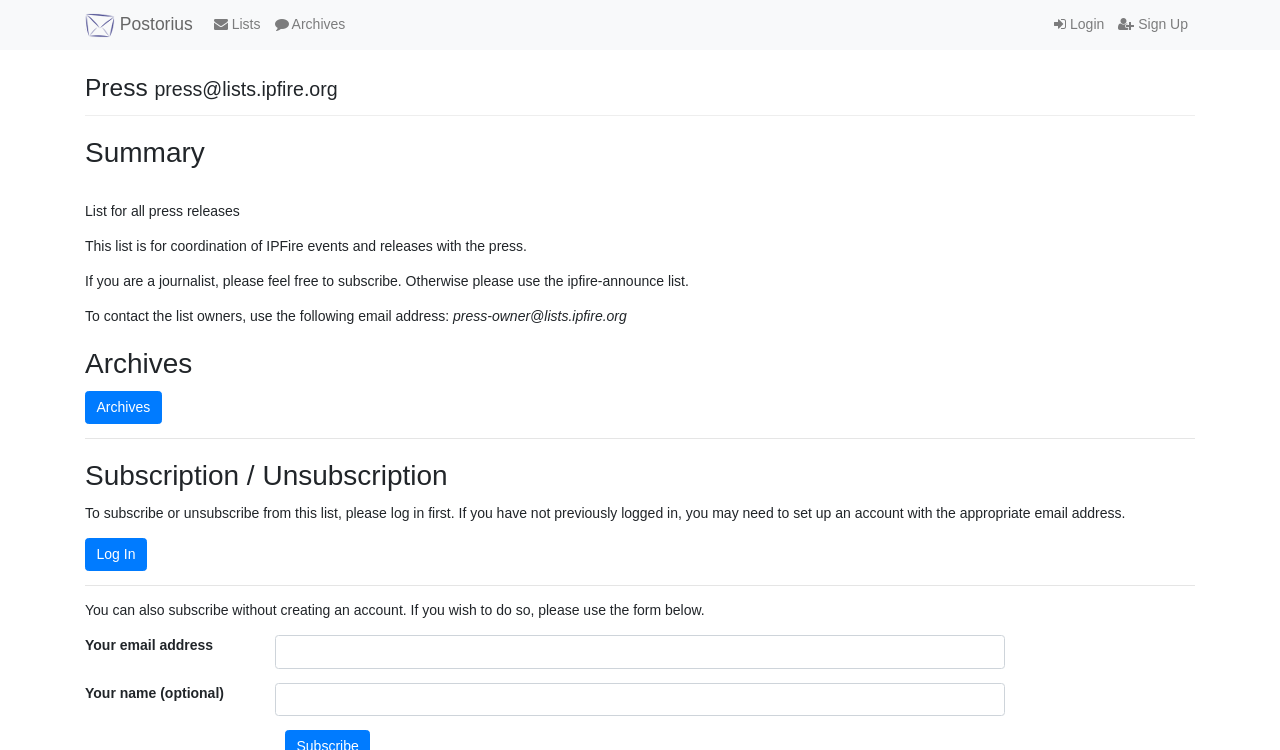What is required to subscribe or unsubscribe from this list?
Refer to the image and provide a one-word or short phrase answer.

Log in first